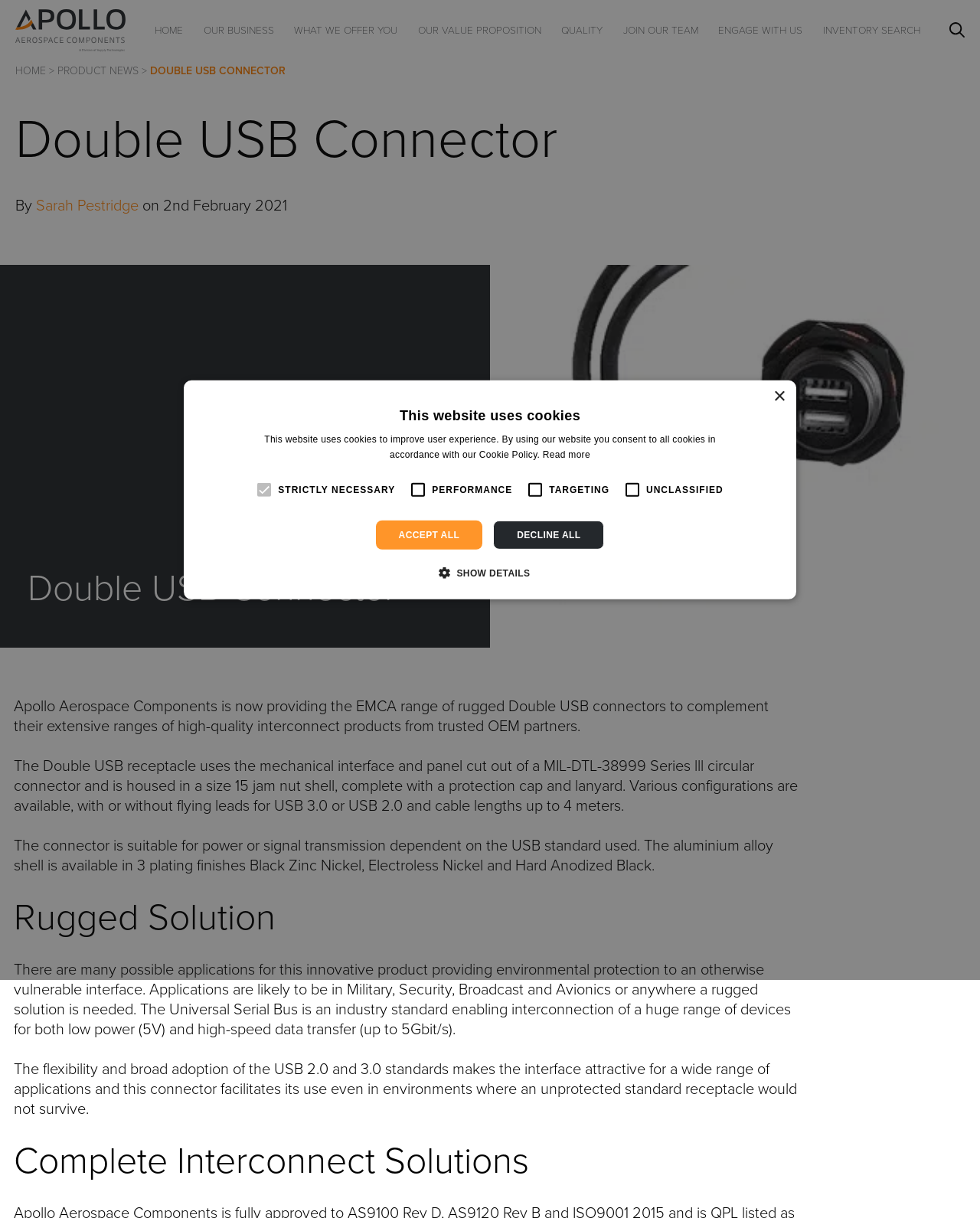Create a full and detailed caption for the entire webpage.

The webpage is about Apollo Aerospace Components, a company that provides high-quality interconnect products. At the top left corner, there is a logo and a link to the company's homepage. Below the logo, there is a navigation menu with links to various sections of the website, including "HOME", "OUR BUSINESS", "WHAT WE OFFER YOU", and more.

The main content of the webpage is about a specific product, the Double USB Connector. The product's name is displayed in a large font, and below it, there is a brief description of the product. The description is followed by a heading "Rugged Solution" and a detailed explanation of the product's features and applications.

To the right of the product description, there is an image of the rugged USB connector. Below the image, there are more headings, including "Complete Interconnect Solutions", and additional text describing the product's benefits and uses.

At the bottom of the webpage, there is a cookie policy notification with a button to close it. The notification explains that the website uses cookies to improve user experience and provides a link to read more about the cookie policy. There are also checkboxes to select which types of cookies to accept or decline.

Overall, the webpage is well-organized and easy to navigate, with clear headings and concise text that effectively communicates information about the product and the company.